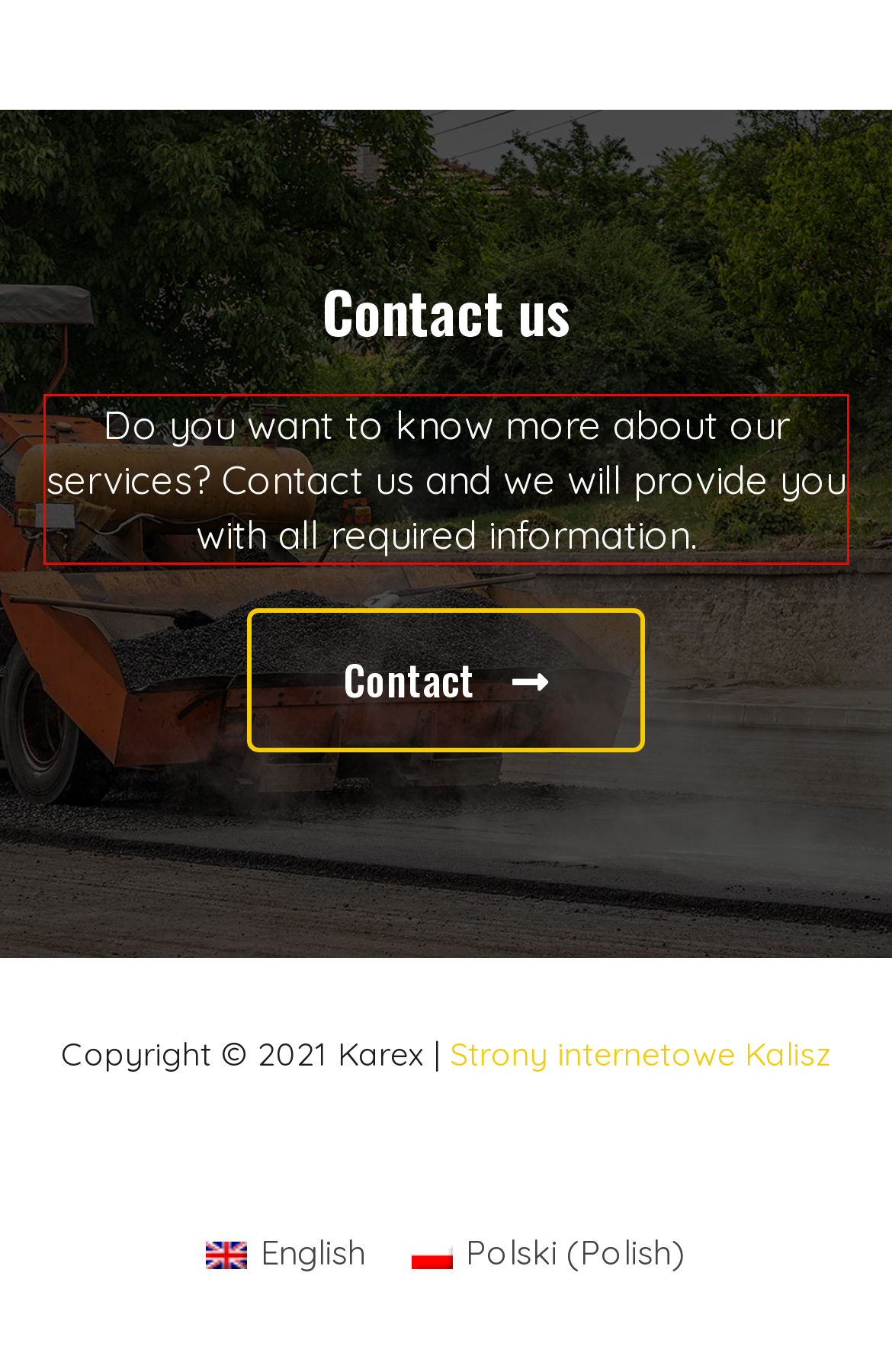Please examine the webpage screenshot containing a red bounding box and use OCR to recognize and output the text inside the red bounding box.

Do you want to know more about our services? Contact us and we will provide you with all required information.